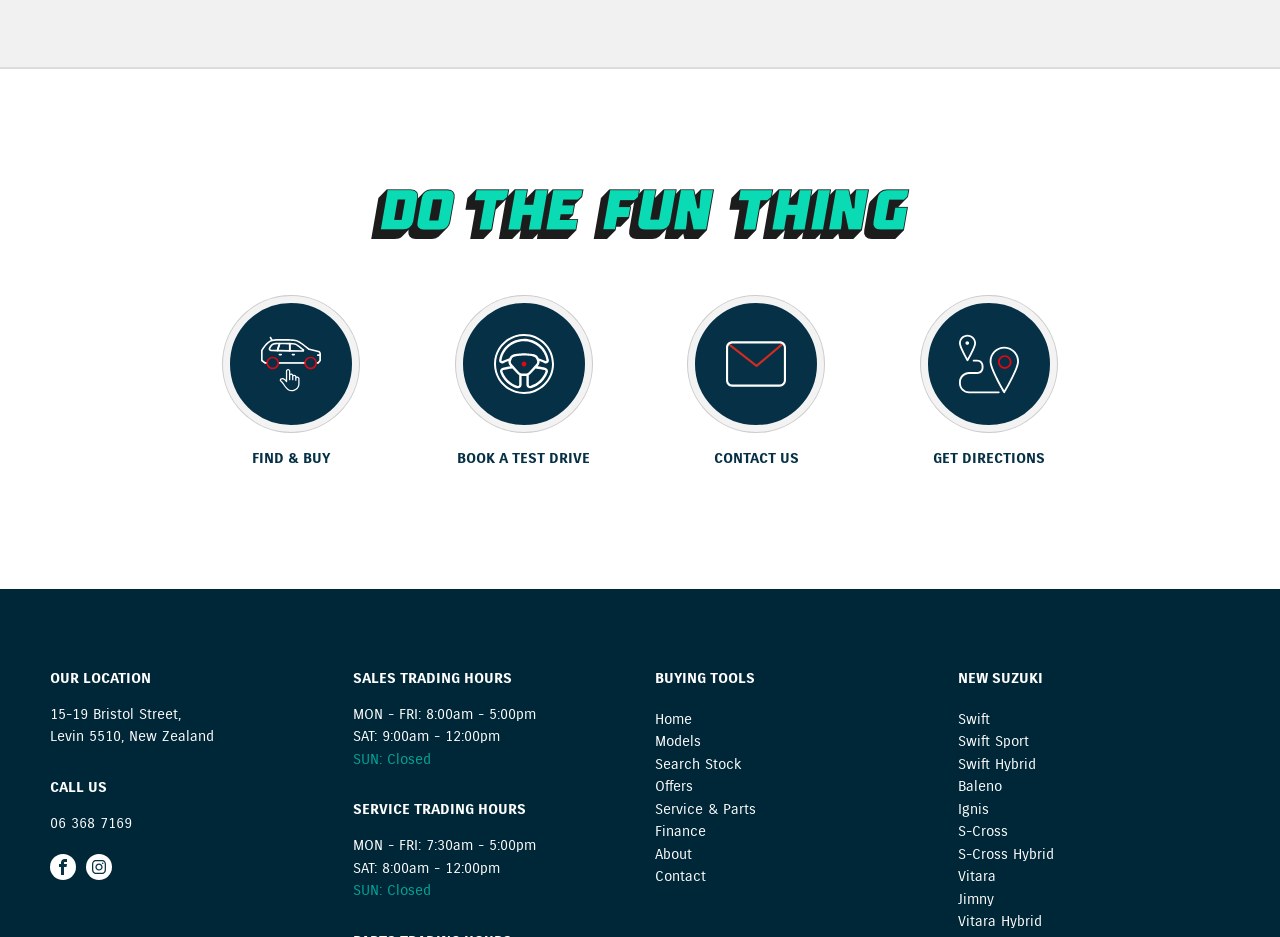Identify the bounding box coordinates of the region that should be clicked to execute the following instruction: "View Suzuki models".

[0.748, 0.757, 0.773, 0.777]